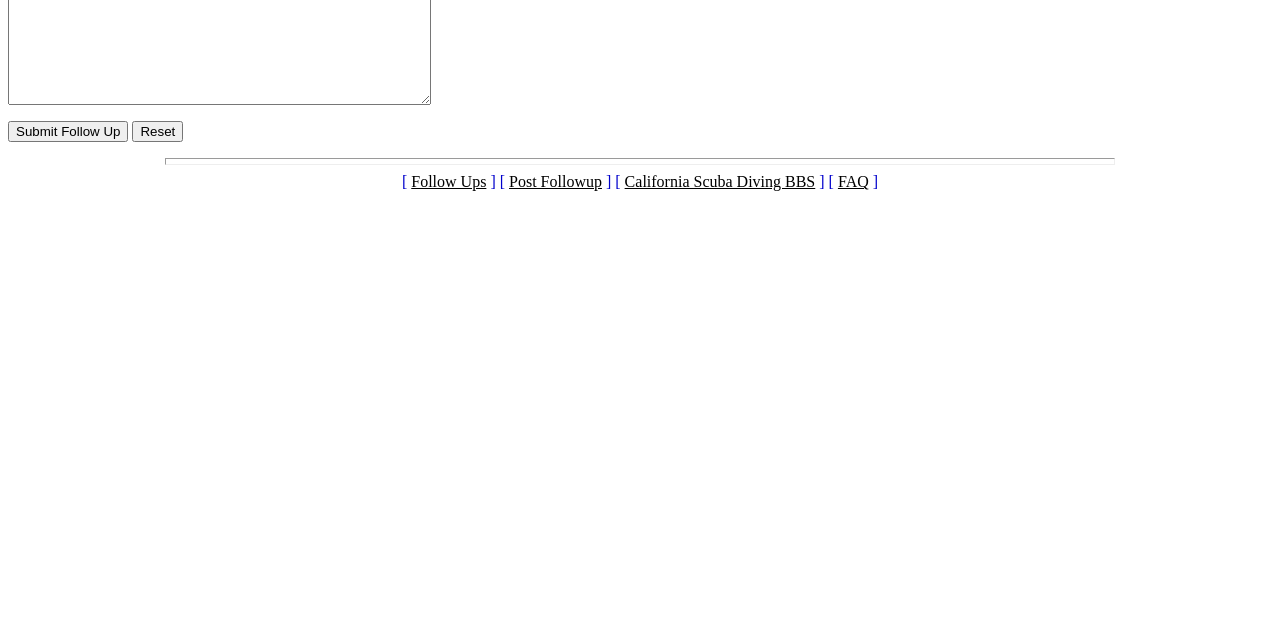Using the description "FAQ", predict the bounding box of the relevant HTML element.

[0.655, 0.271, 0.679, 0.298]